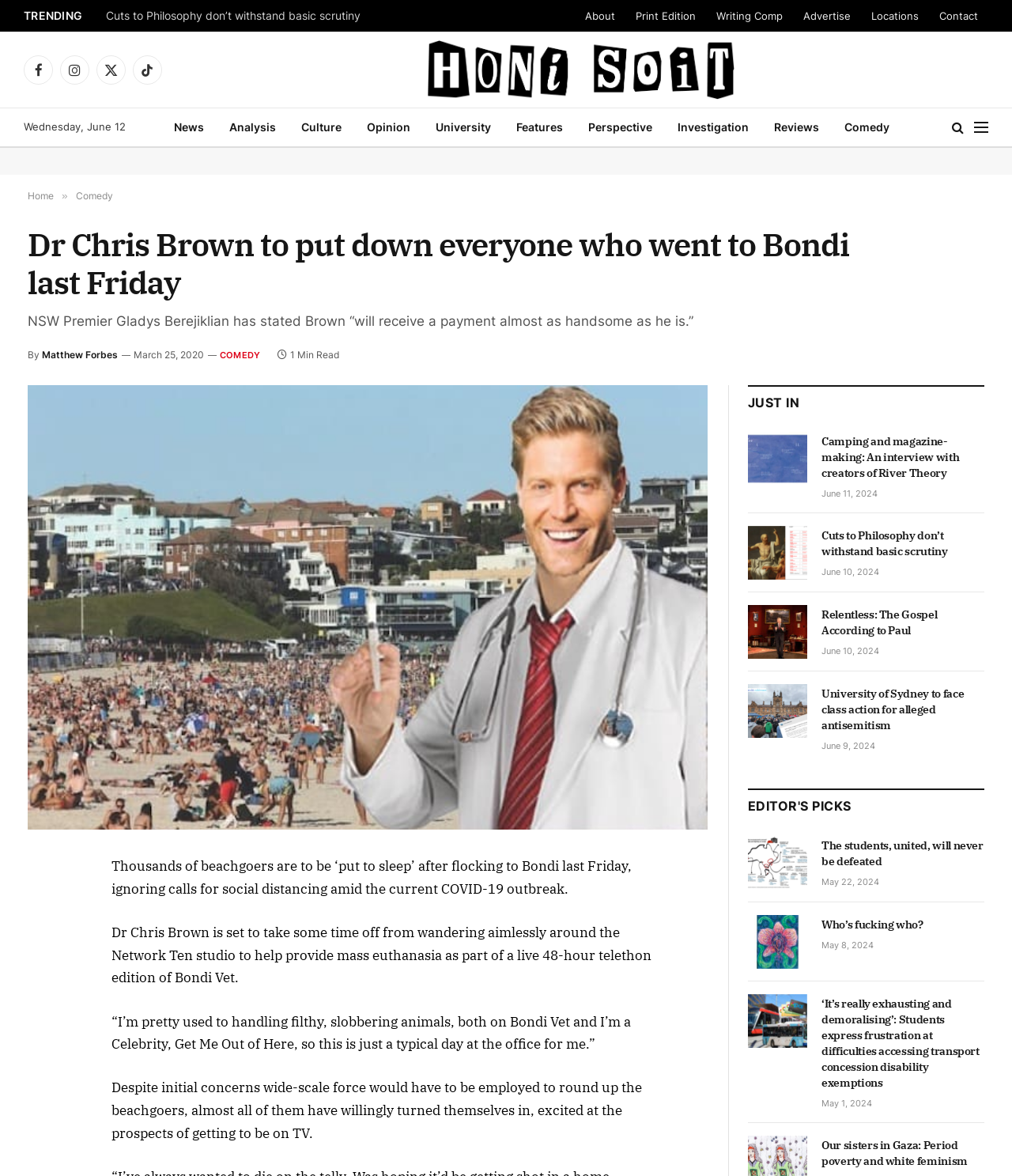Generate the title text from the webpage.

Dr Chris Brown to put down everyone who went to Bondi last Friday